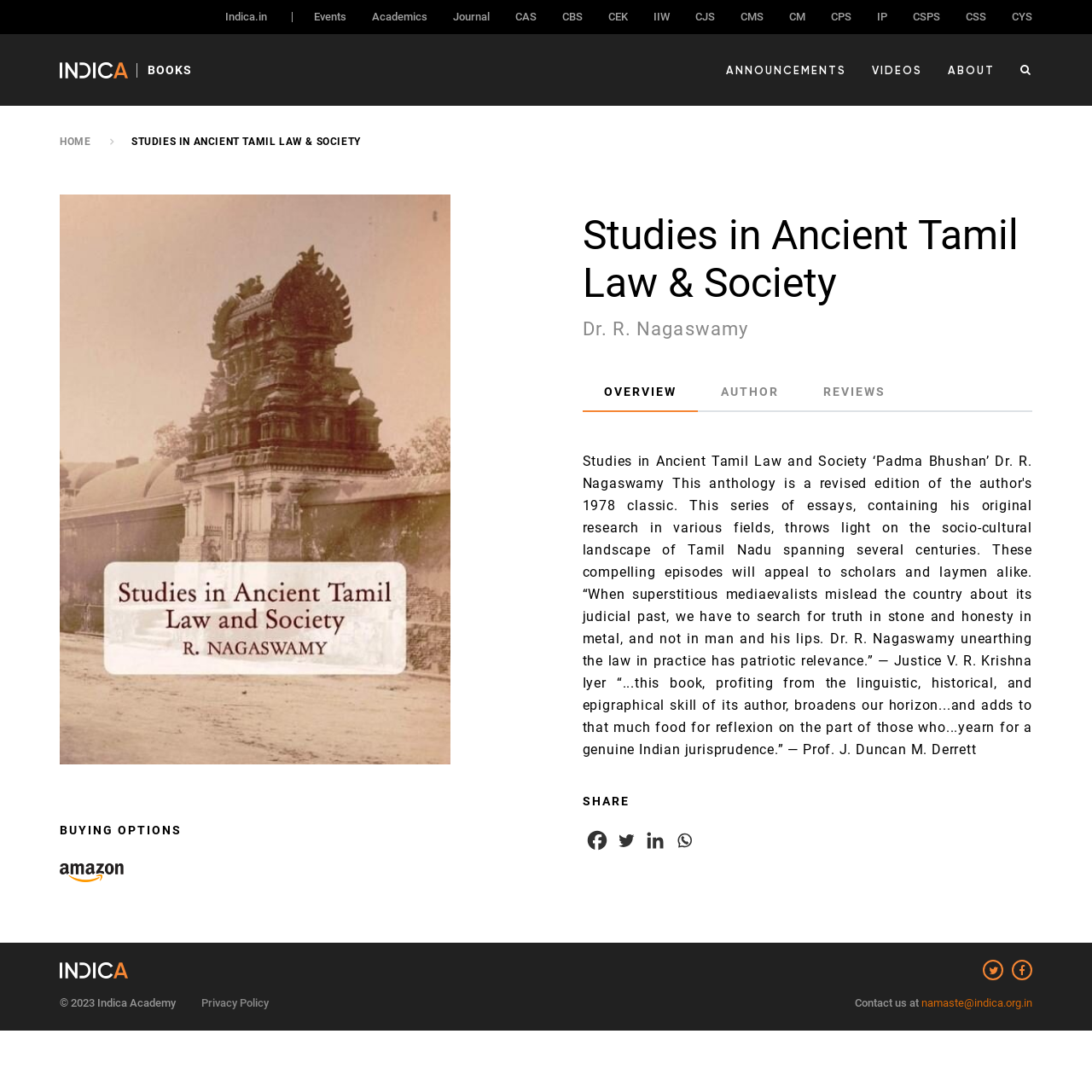Provide a short answer using a single word or phrase for the following question: 
How many social media links are there?

4